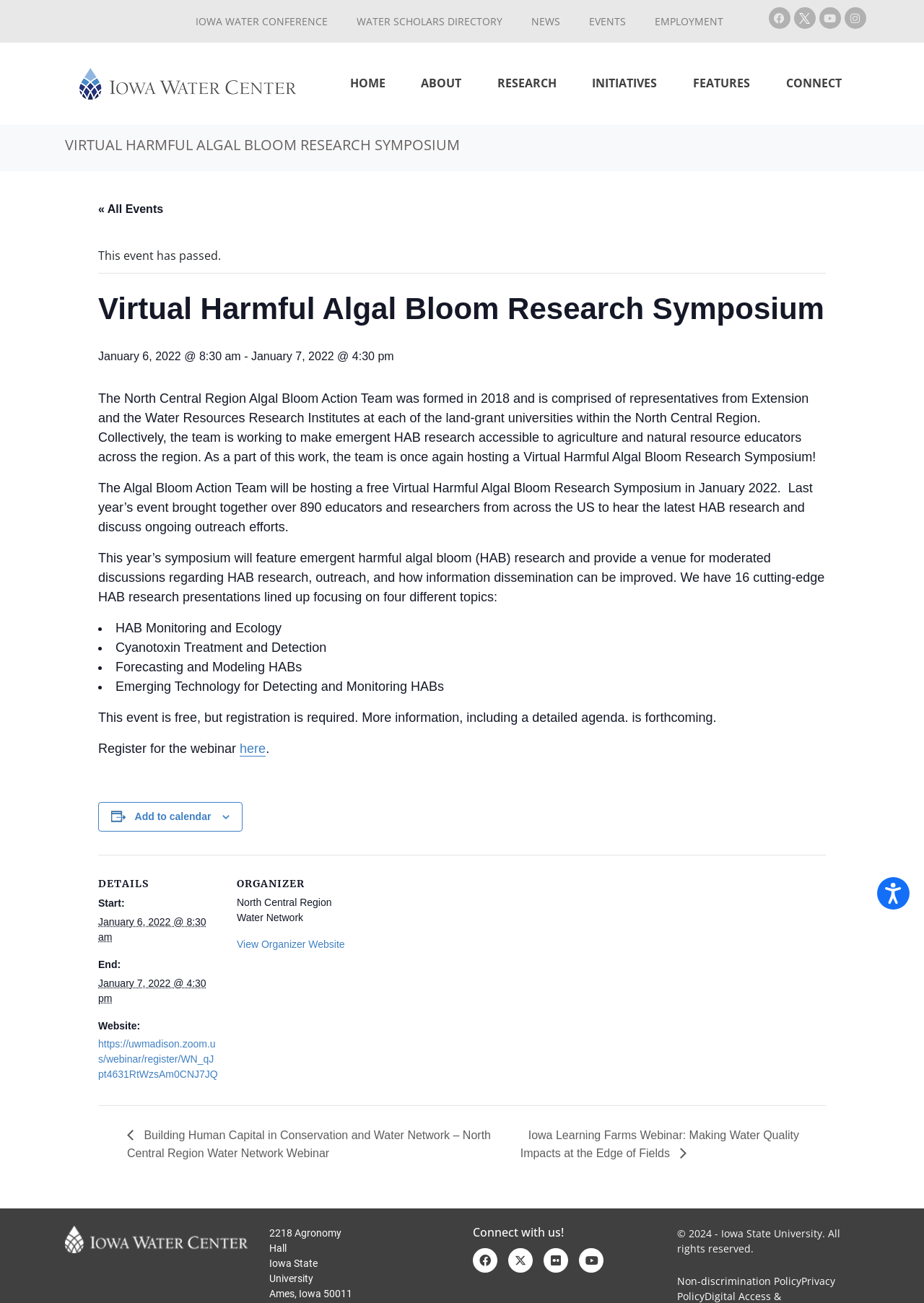Please identify the bounding box coordinates of the area that needs to be clicked to fulfill the following instruction: "Register for the webinar."

[0.106, 0.569, 0.259, 0.58]